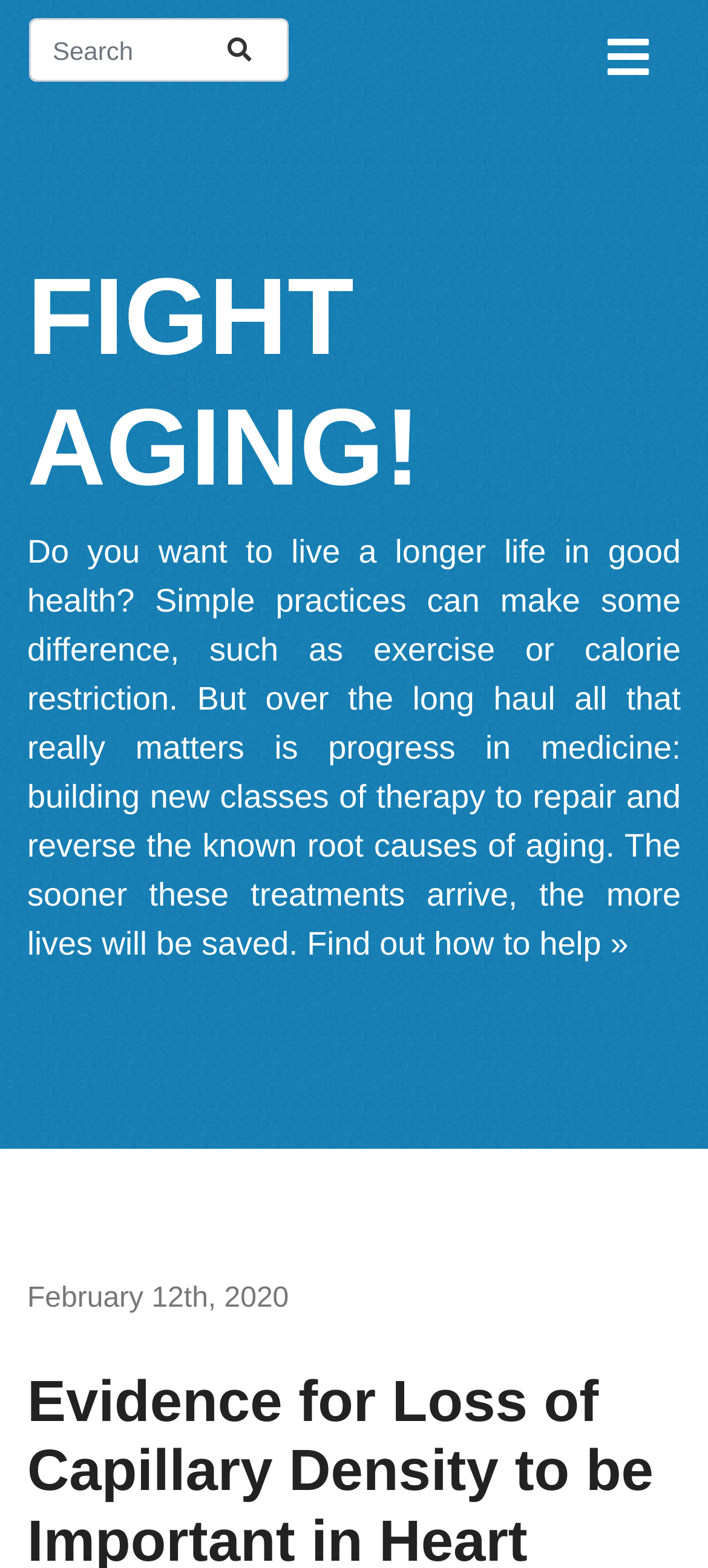What is the date of the article?
Refer to the image and respond with a one-word or short-phrase answer.

February 12th, 2020